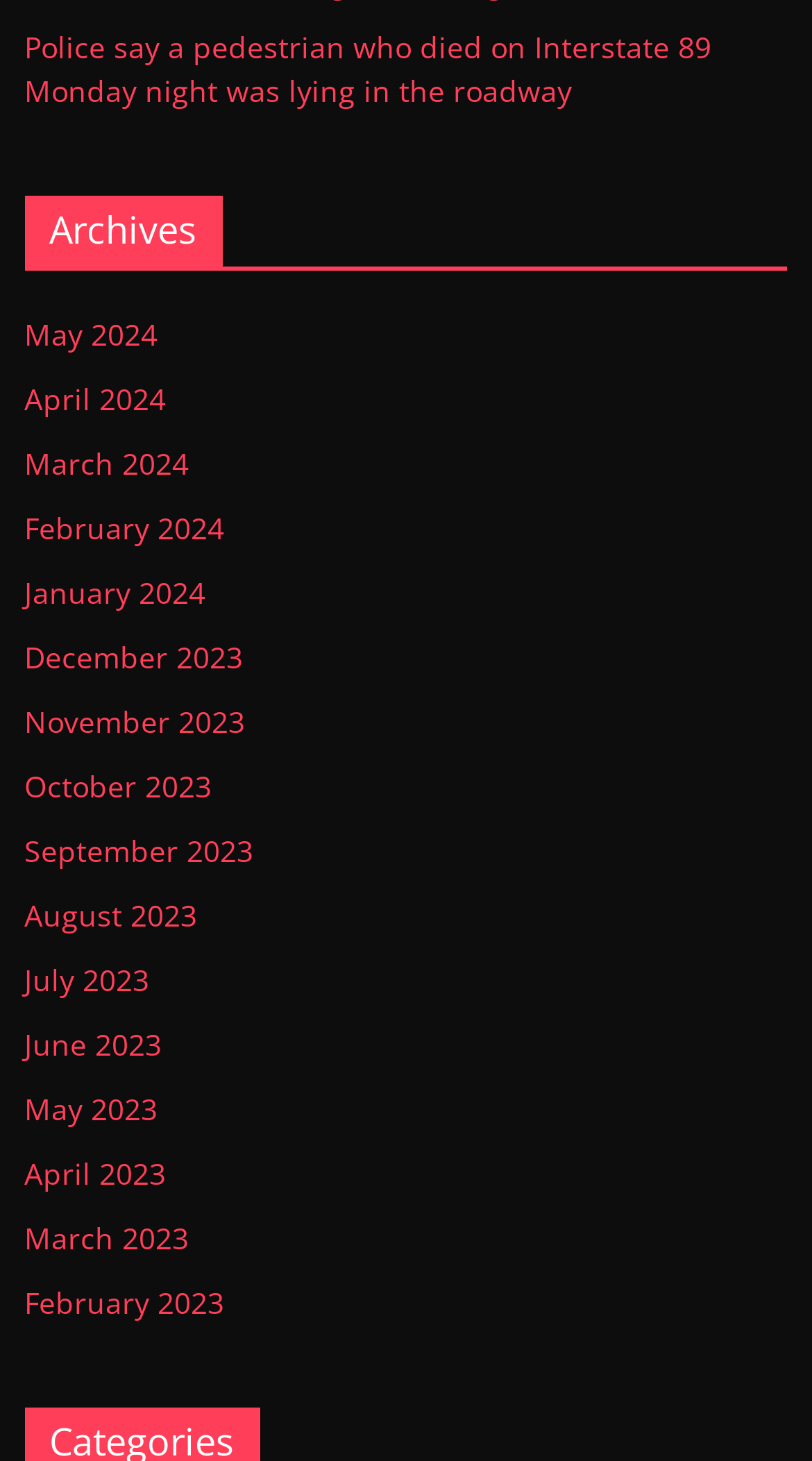Indicate the bounding box coordinates of the clickable region to achieve the following instruction: "view news from March 2024."

[0.03, 0.304, 0.233, 0.331]